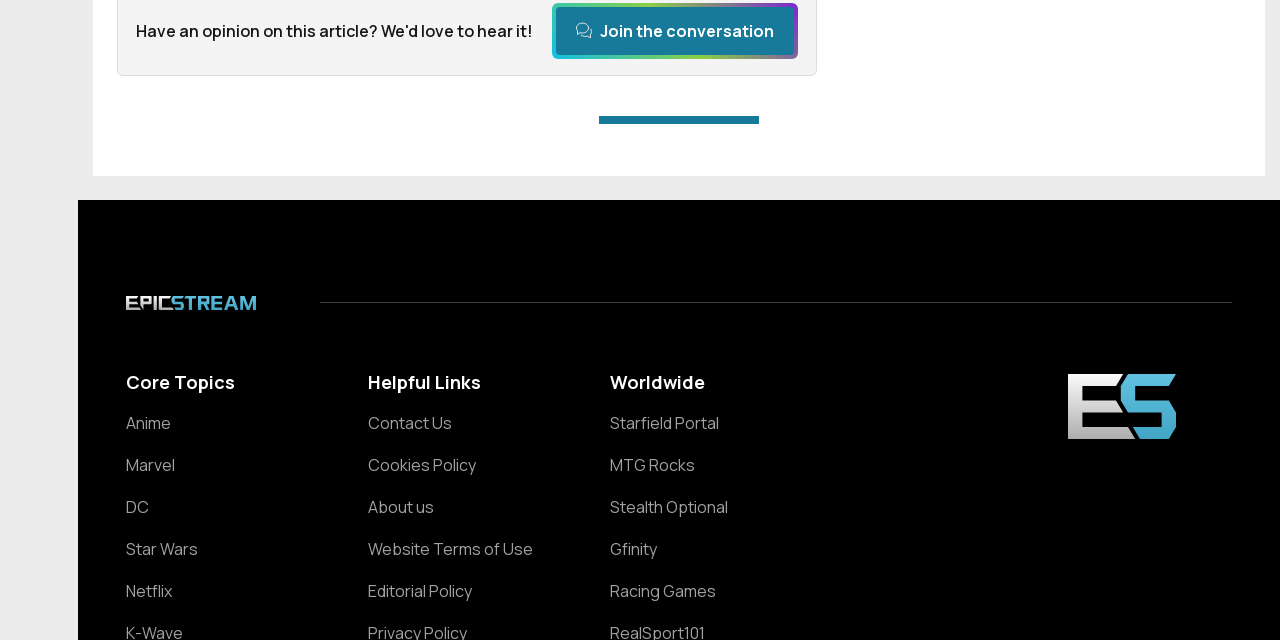What is the main topic of the website?
Please respond to the question with a detailed and thorough explanation.

The website seems to be focused on various fandoms, as indicated by the links to 'Anime', 'Marvel', 'DC', 'Star Wars', and 'Netflix' under the 'Core Topics' section.